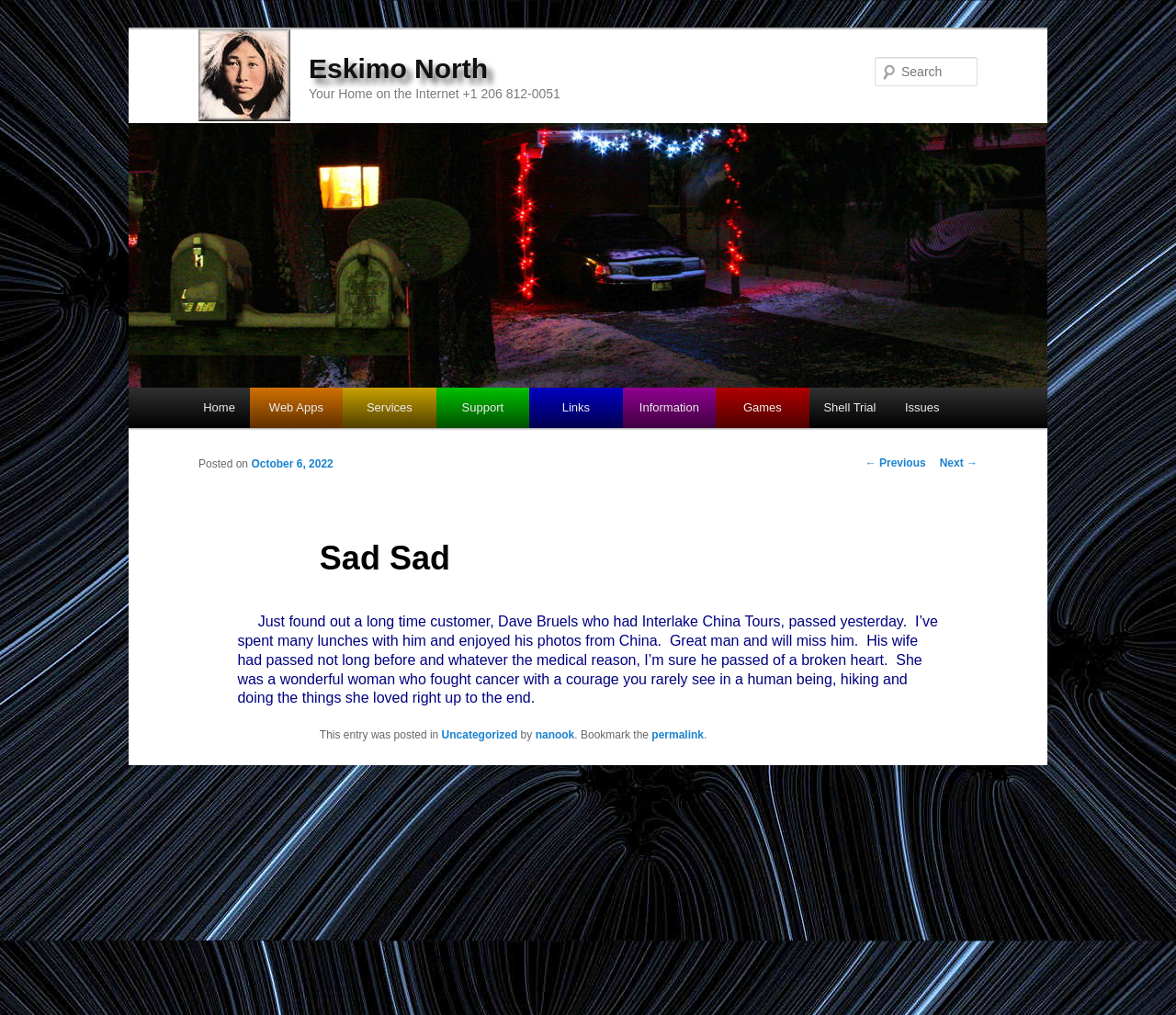Please indicate the bounding box coordinates of the element's region to be clicked to achieve the instruction: "View the post details". Provide the coordinates as four float numbers between 0 and 1, i.e., [left, top, right, bottom].

[0.272, 0.515, 0.728, 0.582]